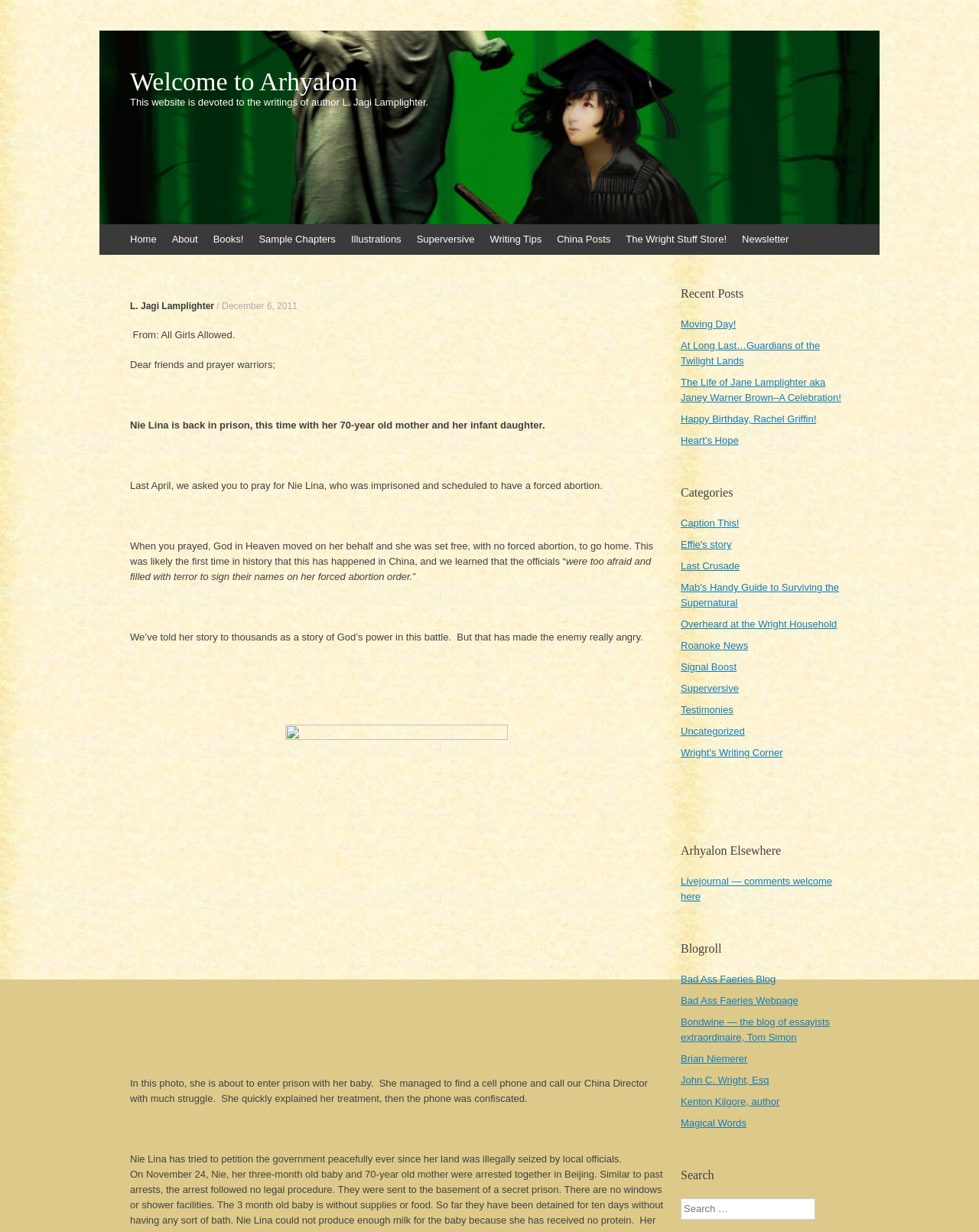What is the category of the post 'Moving Day!'?
Please give a detailed and thorough answer to the question, covering all relevant points.

The link 'Moving Day!' is located under the heading 'Recent Posts', suggesting that it belongs to this category.